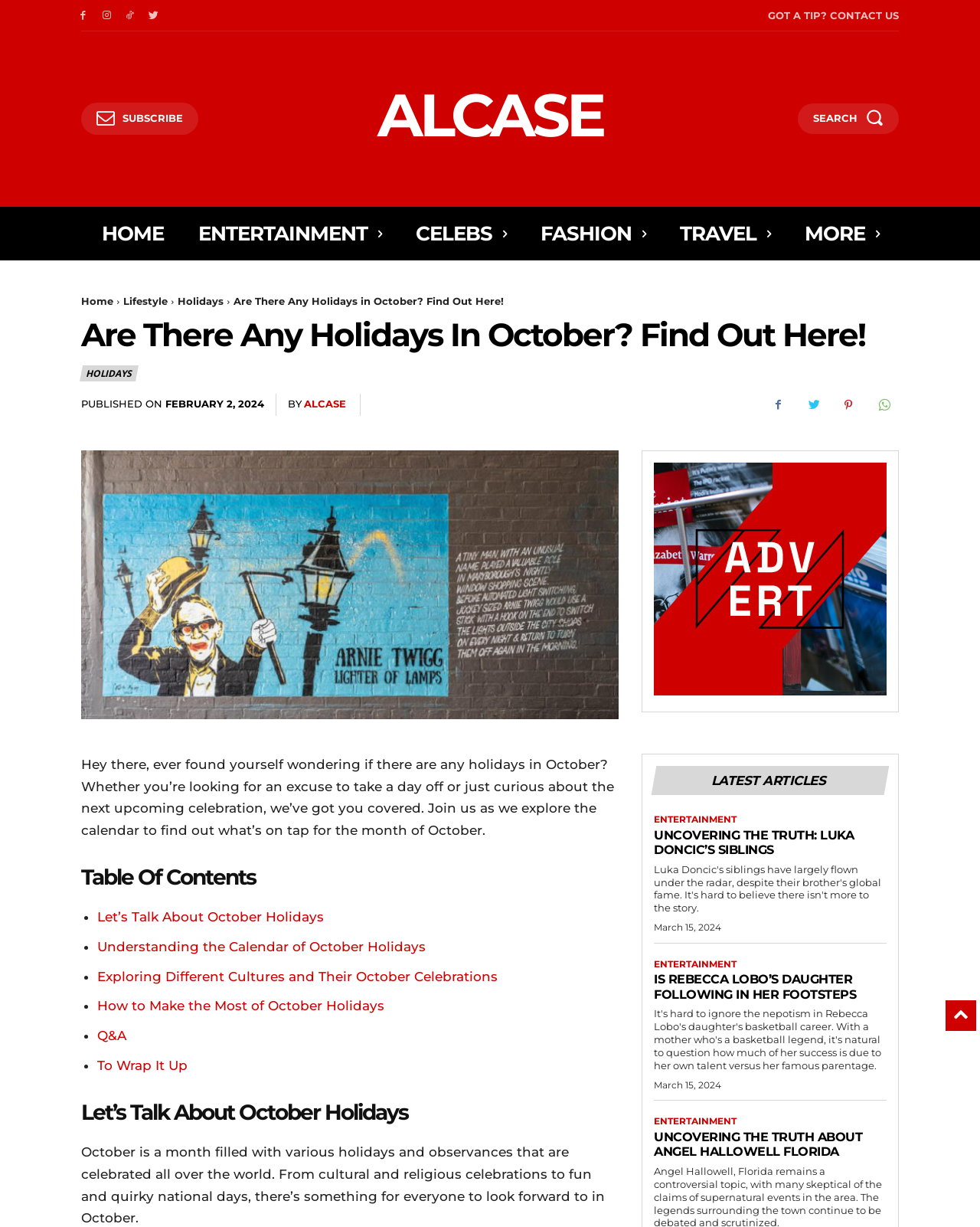Please locate the bounding box coordinates of the element that should be clicked to complete the given instruction: "Visit the Orange Zest Media LLC website".

None